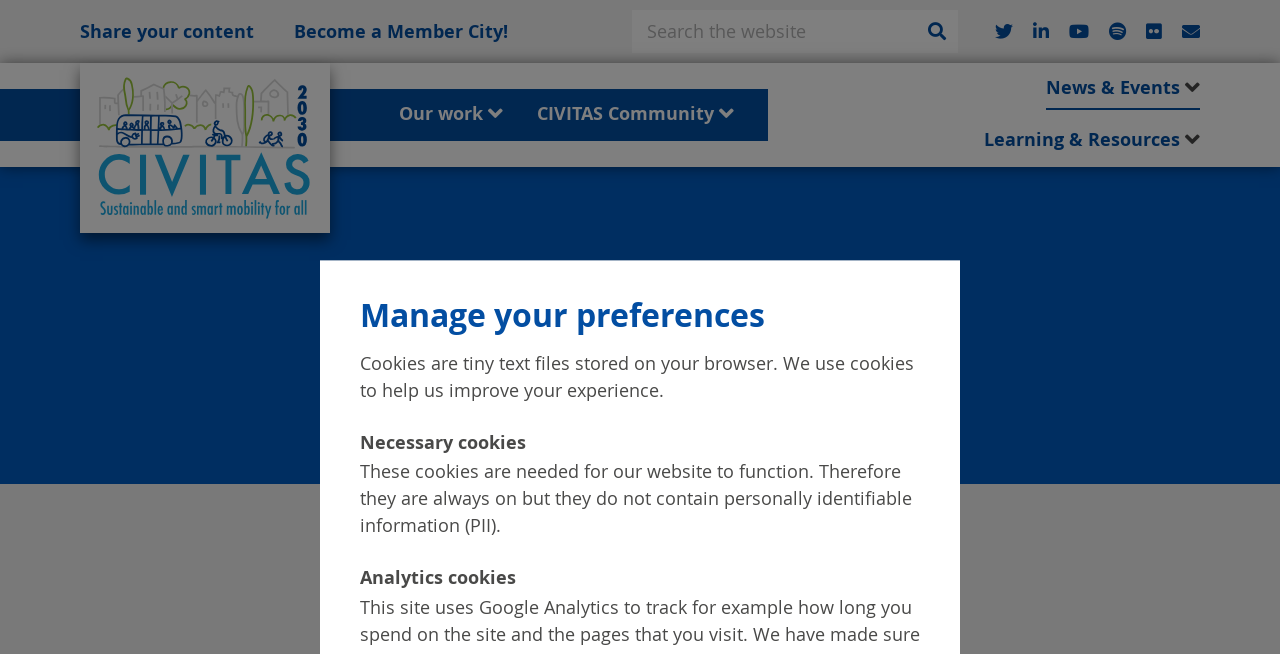Please locate the bounding box coordinates for the element that should be clicked to achieve the following instruction: "Click on Share your content". Ensure the coordinates are given as four float numbers between 0 and 1, i.e., [left, top, right, bottom].

[0.062, 0.029, 0.198, 0.067]